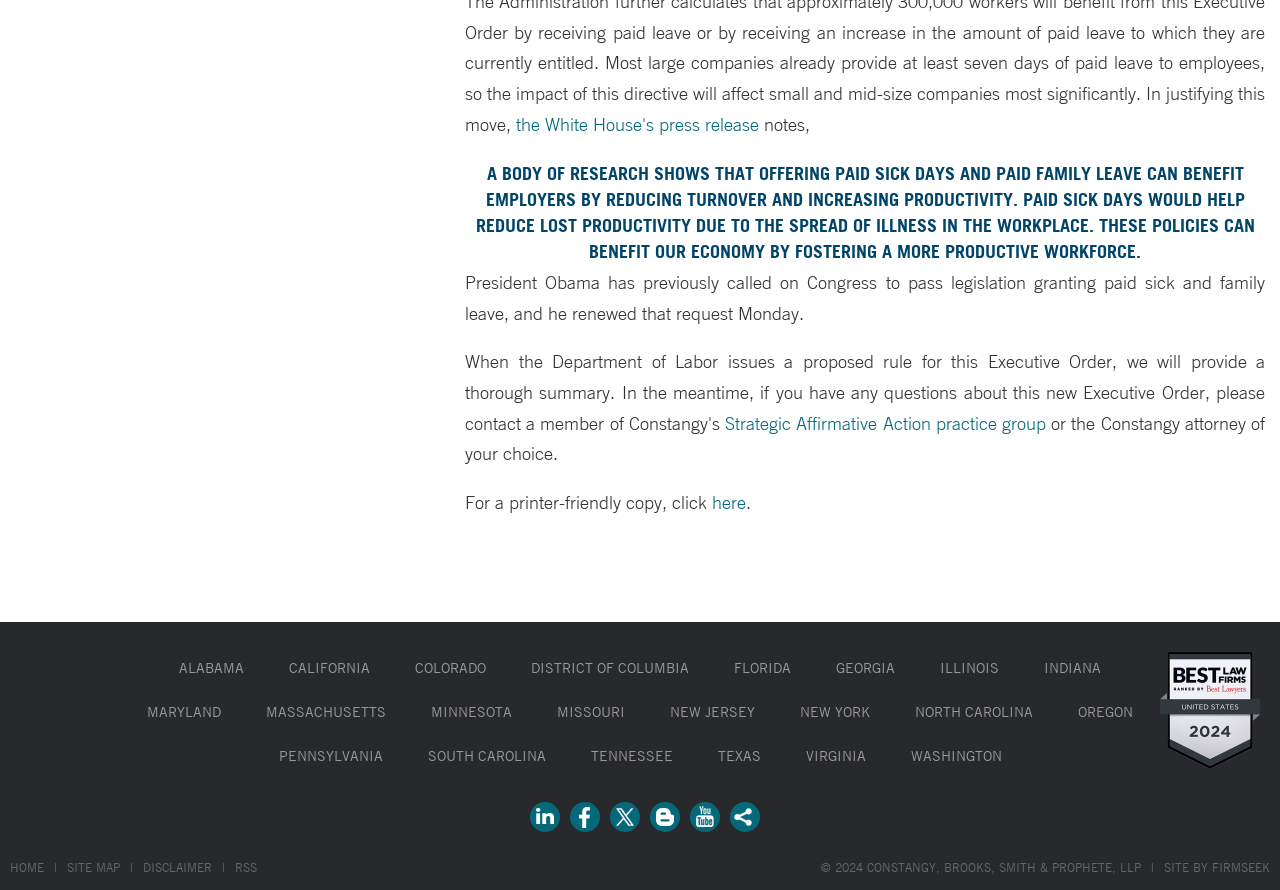Based on the element description: "aria-label="Twitter/X" title="Twitter/X"", identify the UI element and provide its bounding box coordinates. Use four float numbers between 0 and 1, [left, top, right, bottom].

[0.477, 0.901, 0.5, 0.935]